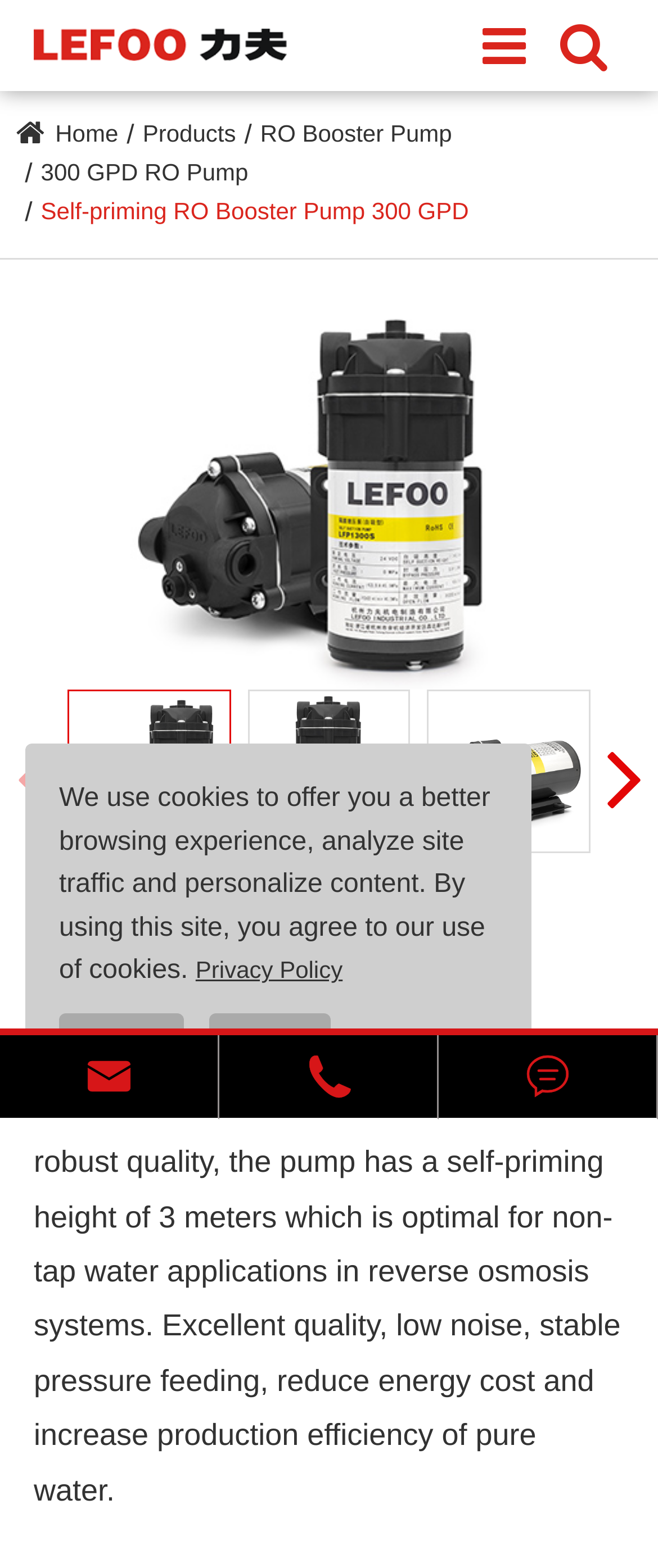What is the purpose of the buttons at the bottom right?
Give a thorough and detailed response to the question.

I found the purpose of the buttons by looking at the bottom right corner of the webpage, where there are two buttons, one labeled 'Next slide' and the other labeled 'Previous slide', which suggests that they are used to navigate through a slideshow or a series of images.